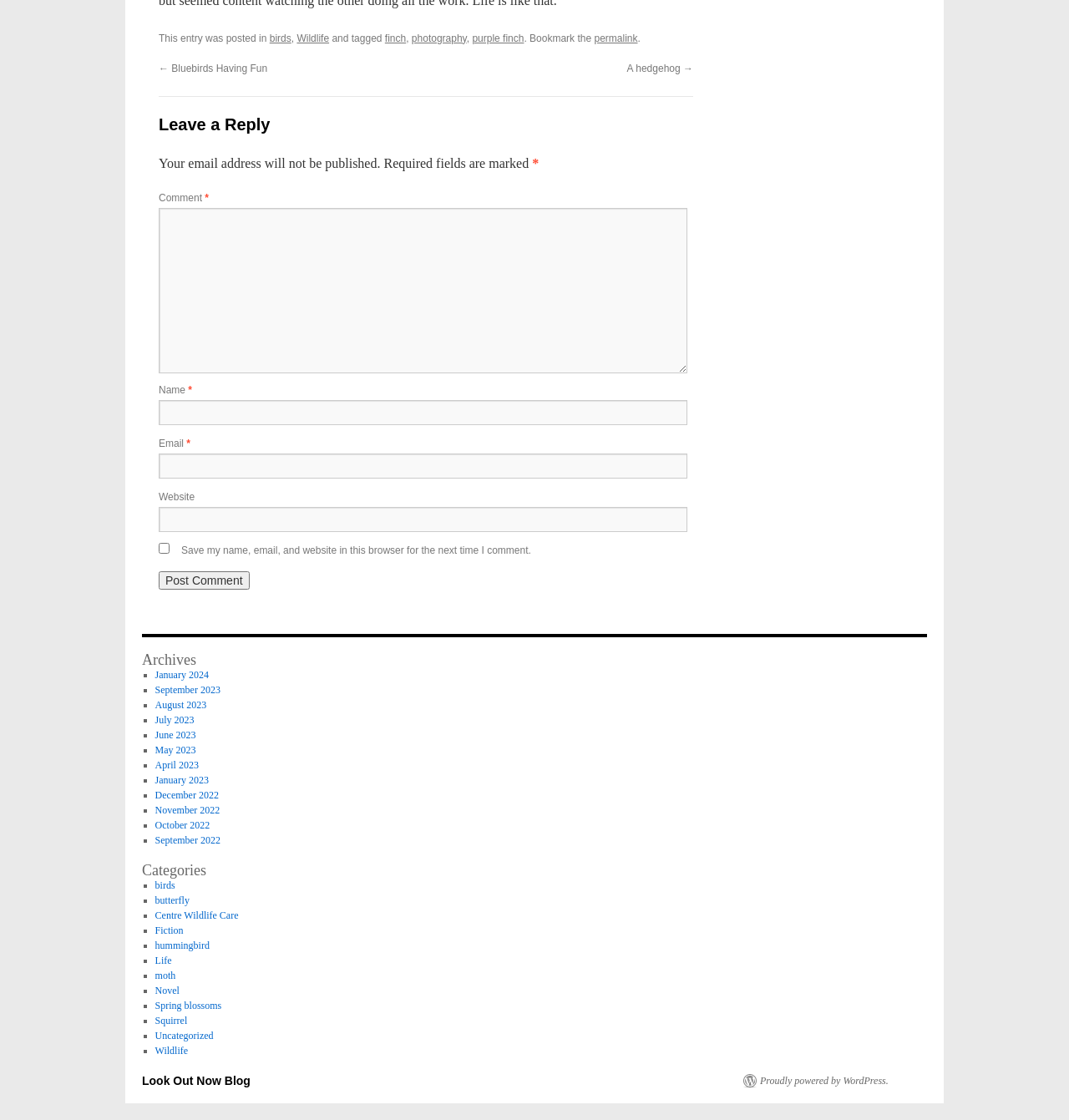What is the category of the post?
Examine the image closely and answer the question with as much detail as possible.

The category of the post can be determined by looking at the text 'This entry was posted in' followed by a link 'birds', which indicates that the post belongs to the category 'birds'.